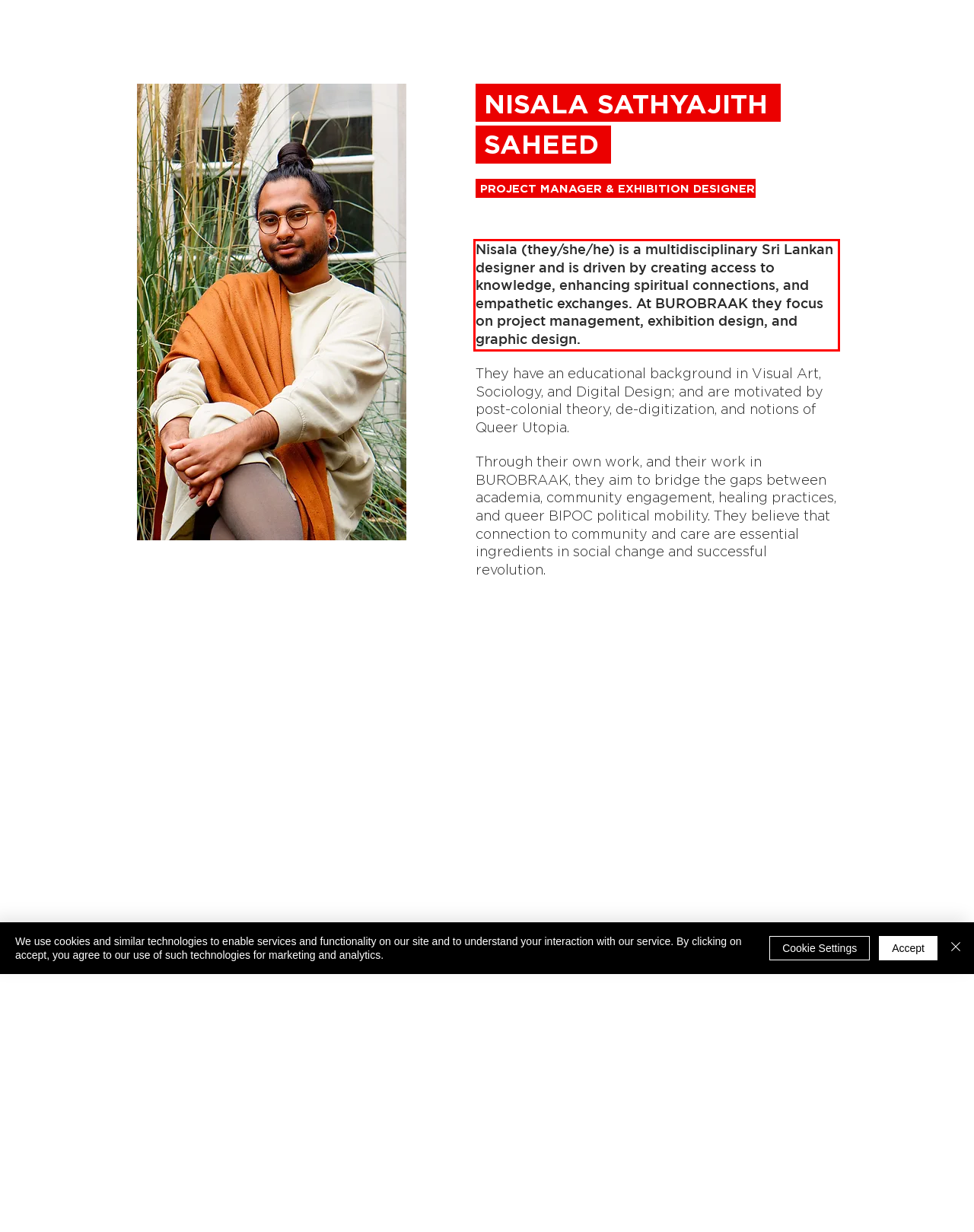Please look at the webpage screenshot and extract the text enclosed by the red bounding box.

Nisala (they/she/he) is a multidisciplinary Sri Lankan designer and is driven by creating access to knowledge, enhancing spiritual connections, and empathetic exchanges. At BUROBRAAK they focus on project management, exhibition design, and graphic design.